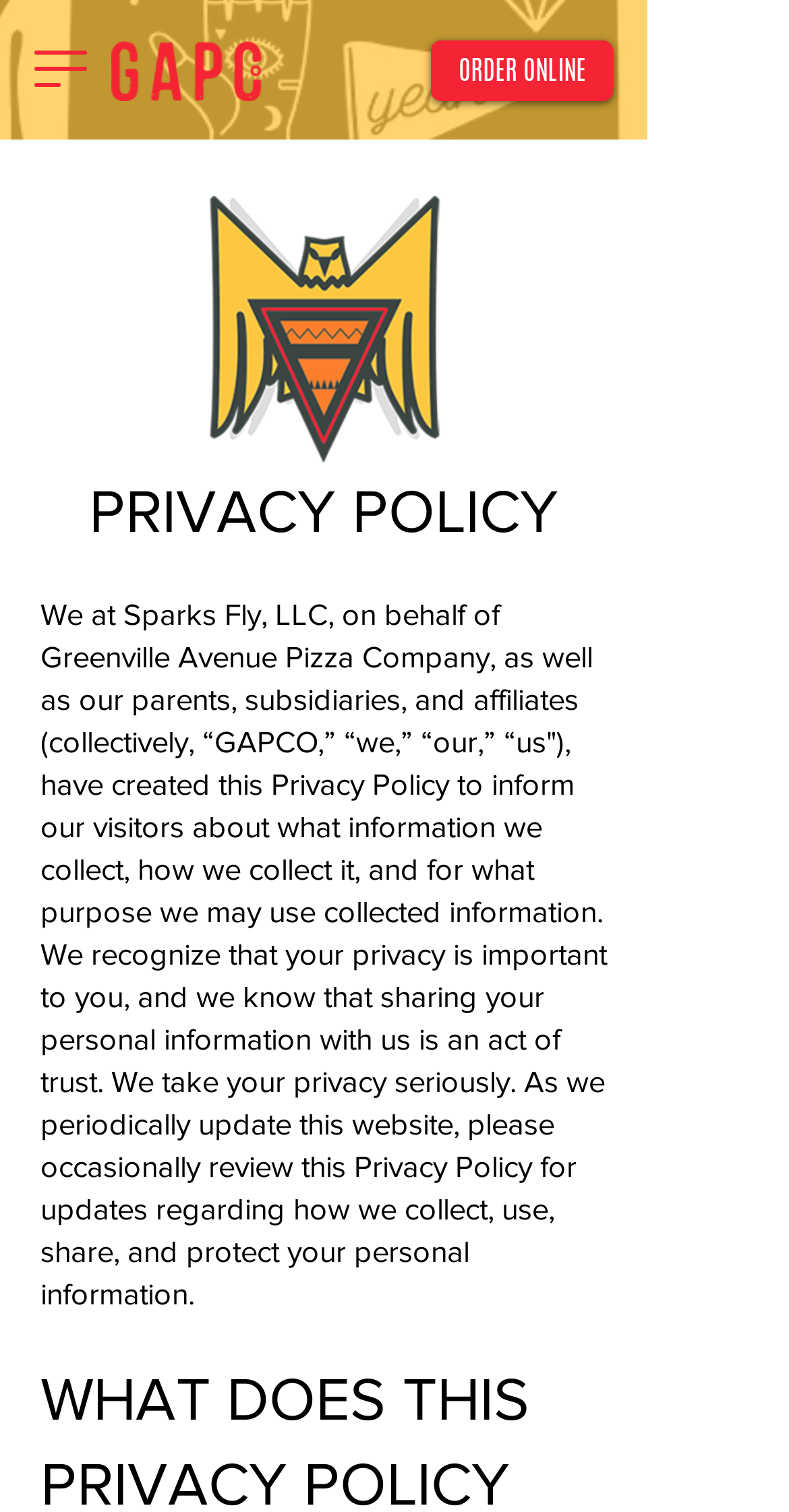Determine the bounding box coordinates for the UI element with the following description: "ORDER ONLINE". The coordinates should be four float numbers between 0 and 1, represented as [left, top, right, bottom].

[0.546, 0.027, 0.777, 0.067]